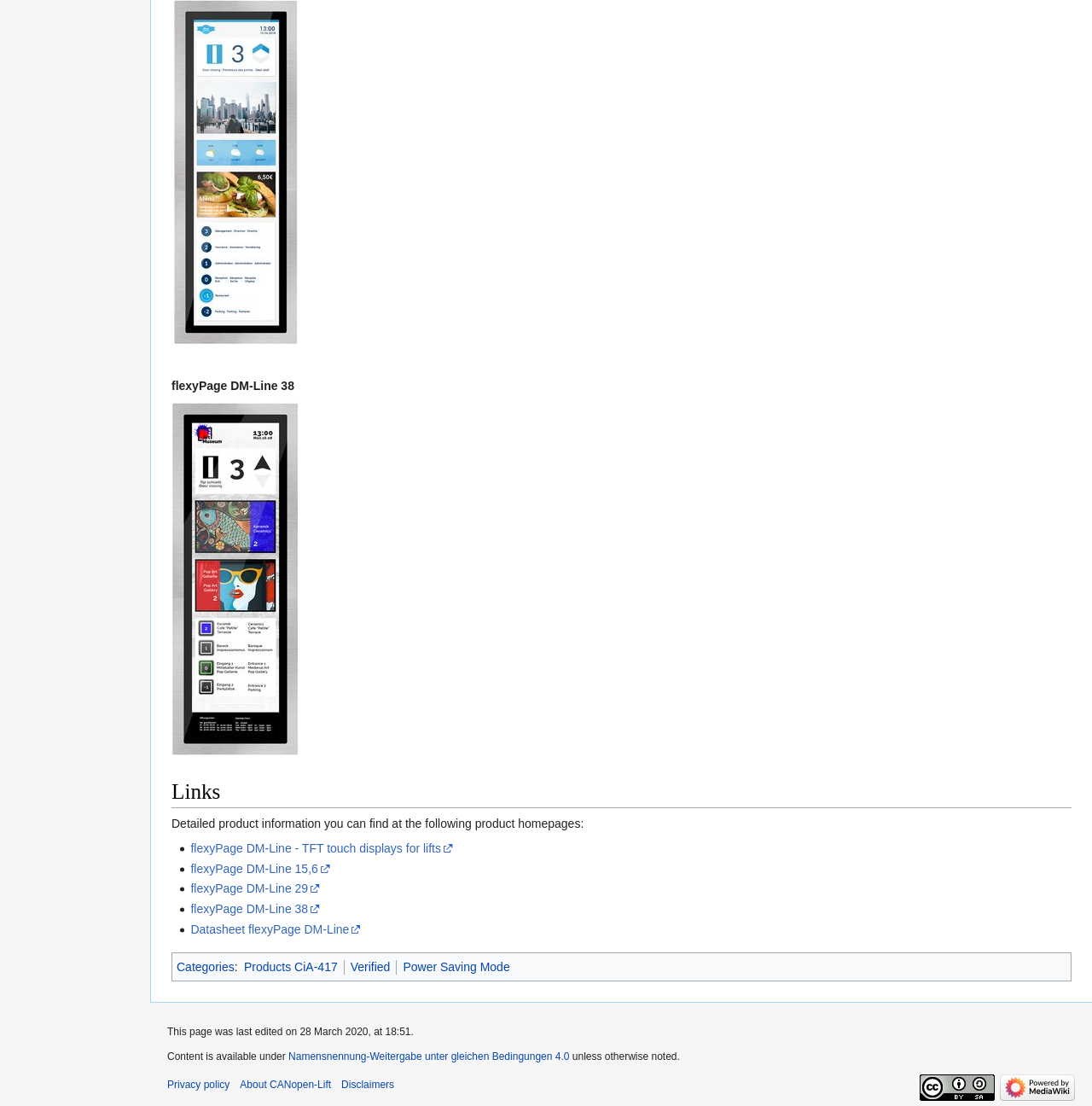Provide the bounding box coordinates of the area you need to click to execute the following instruction: "View detailed product information for flexyPage DM-Line 38".

[0.157, 0.516, 0.274, 0.528]